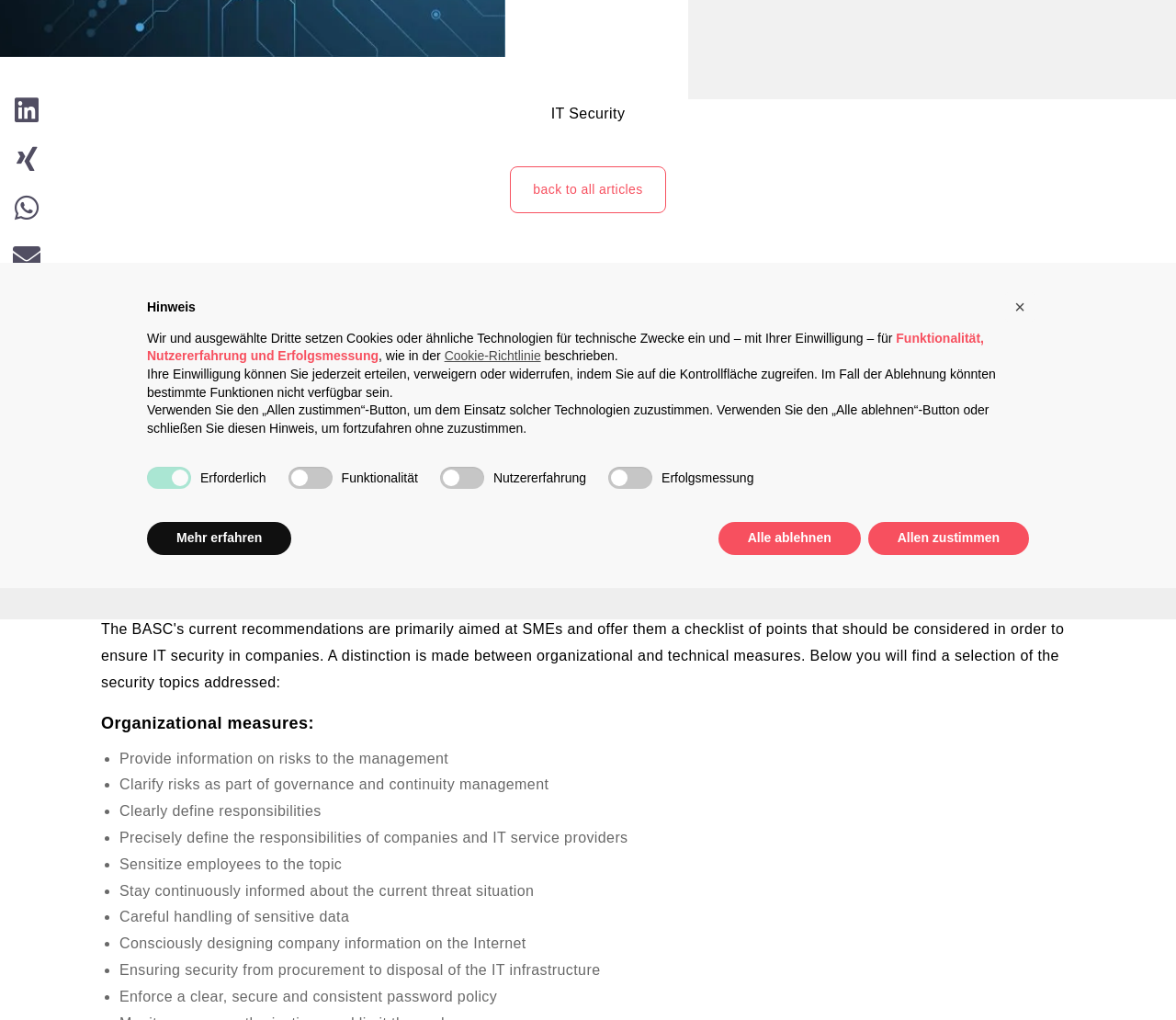Locate the bounding box of the UI element described in the following text: "Allen zustimmen".

[0.738, 0.512, 0.875, 0.544]